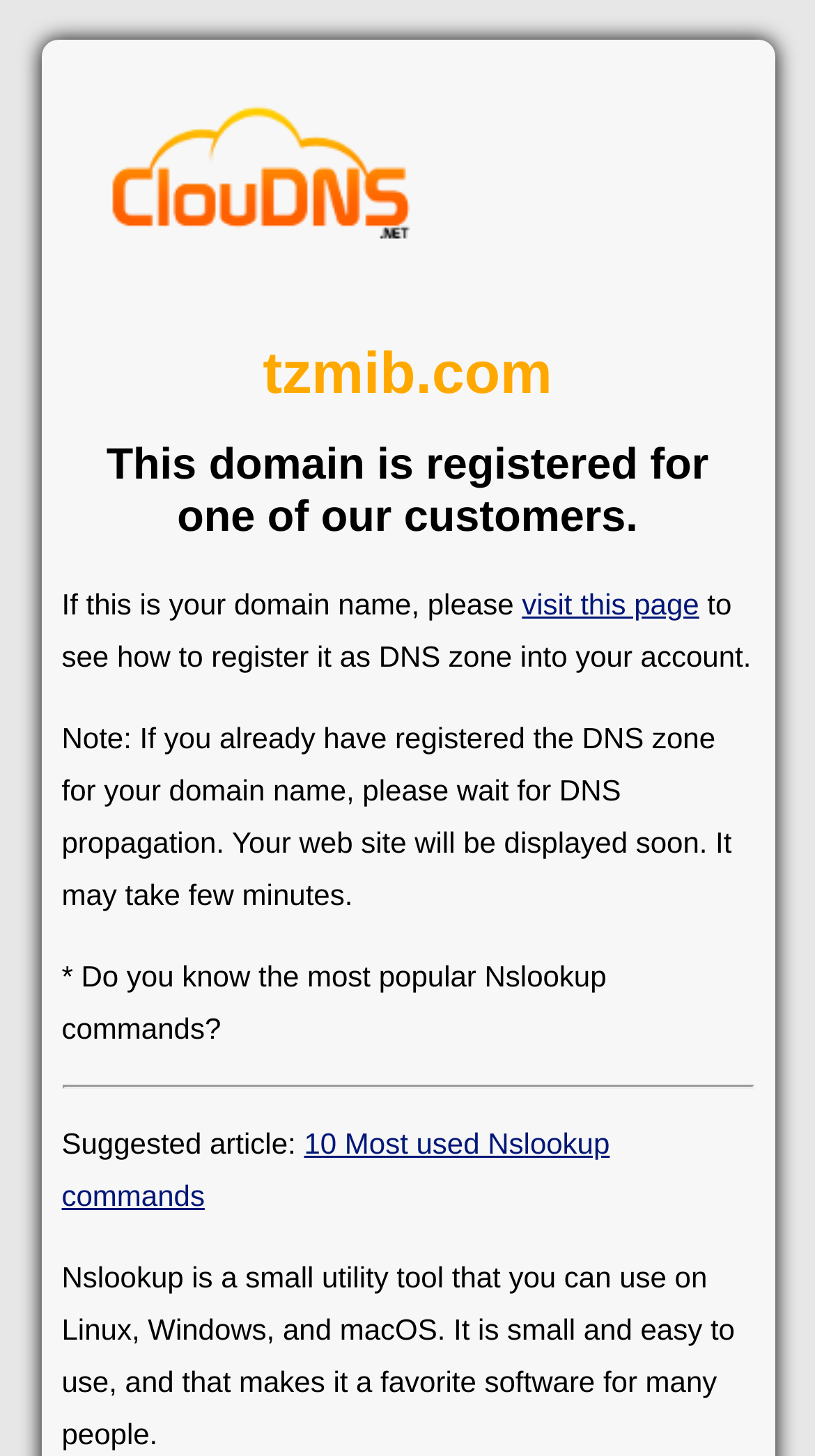What is the topic of the suggested article? Using the information from the screenshot, answer with a single word or phrase.

Nslookup commands